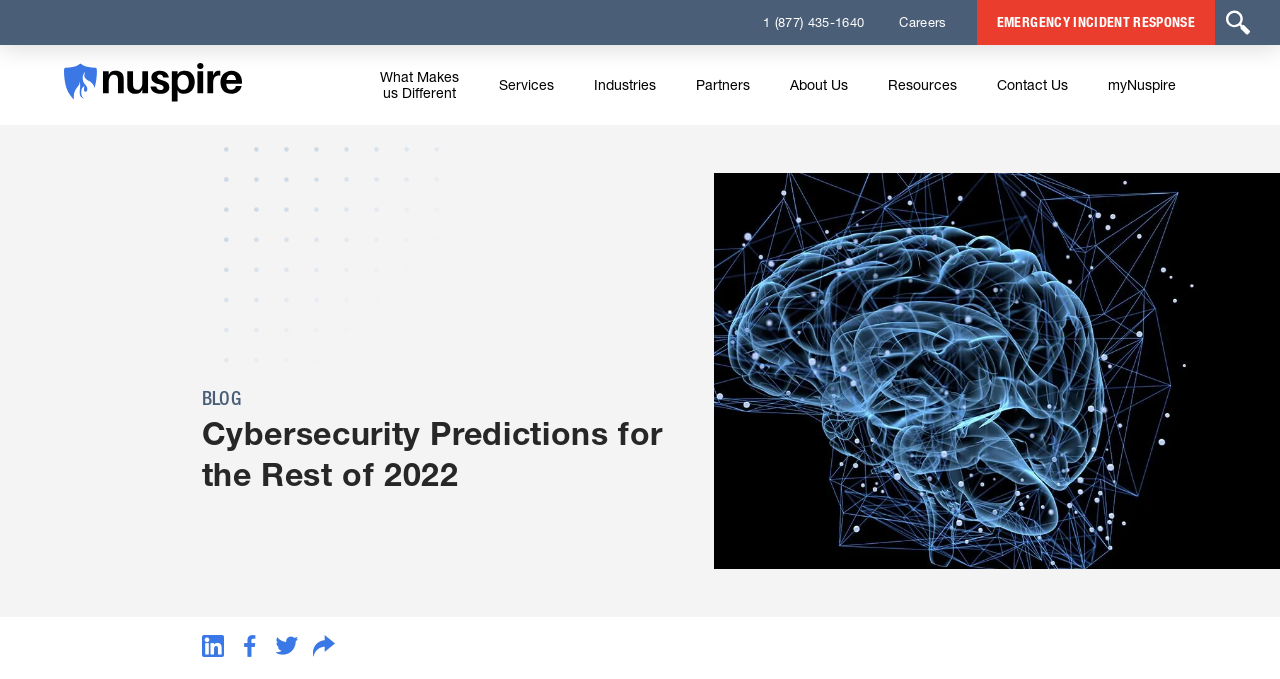Based on the element description: "About Us", identify the UI element and provide its bounding box coordinates. Use four float numbers between 0 and 1, [left, top, right, bottom].

[0.617, 0.066, 0.662, 0.184]